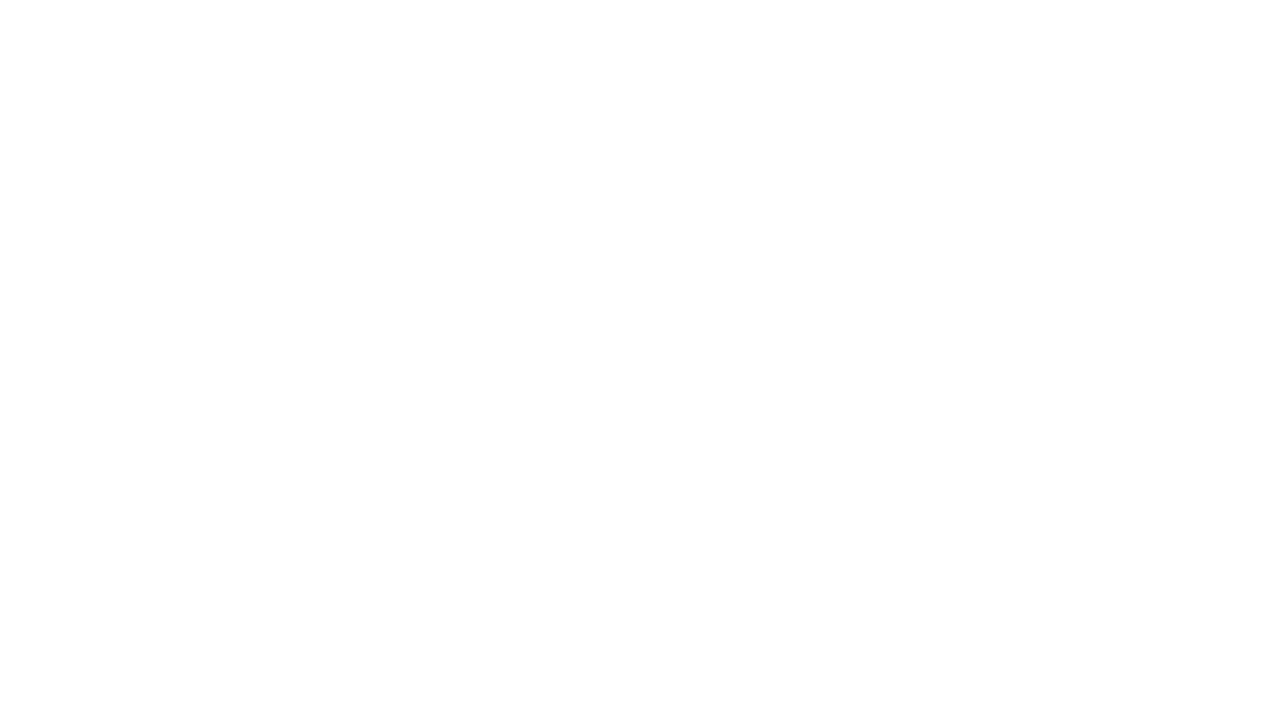Is this webpage a review or a product page?
Please provide a comprehensive answer based on the visual information in the image.

The presence of multiple links with the same text, 'Loopy Case for iPhone review: Stop the drop', and the inclusion of images, suggests that this webpage is a review of the Loopy Case rather than a product page.